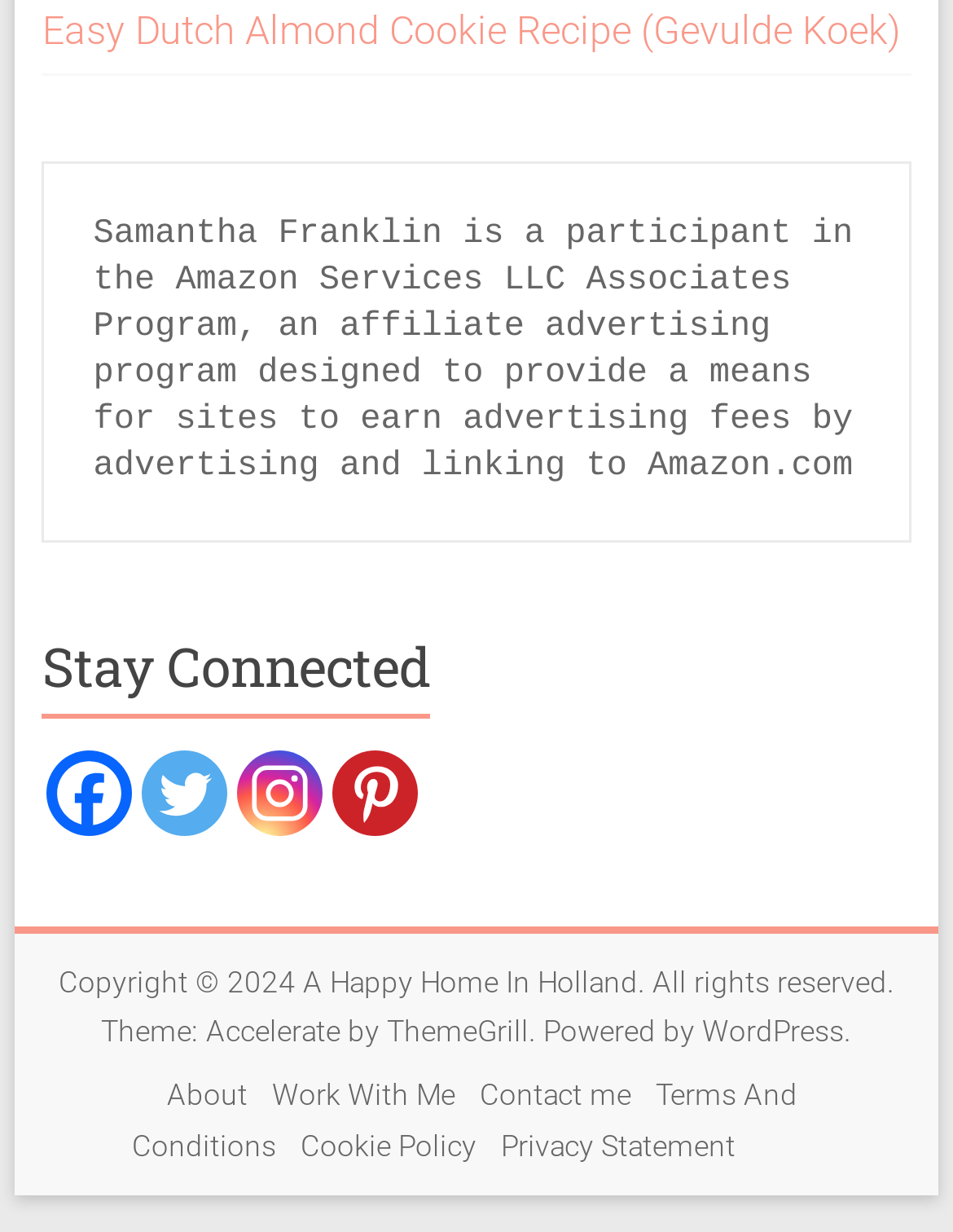Extract the bounding box coordinates for the UI element described by the text: "A Happy Home In Holland". The coordinates should be in the form of [left, top, right, bottom] with values between 0 and 1.

[0.318, 0.785, 0.669, 0.812]